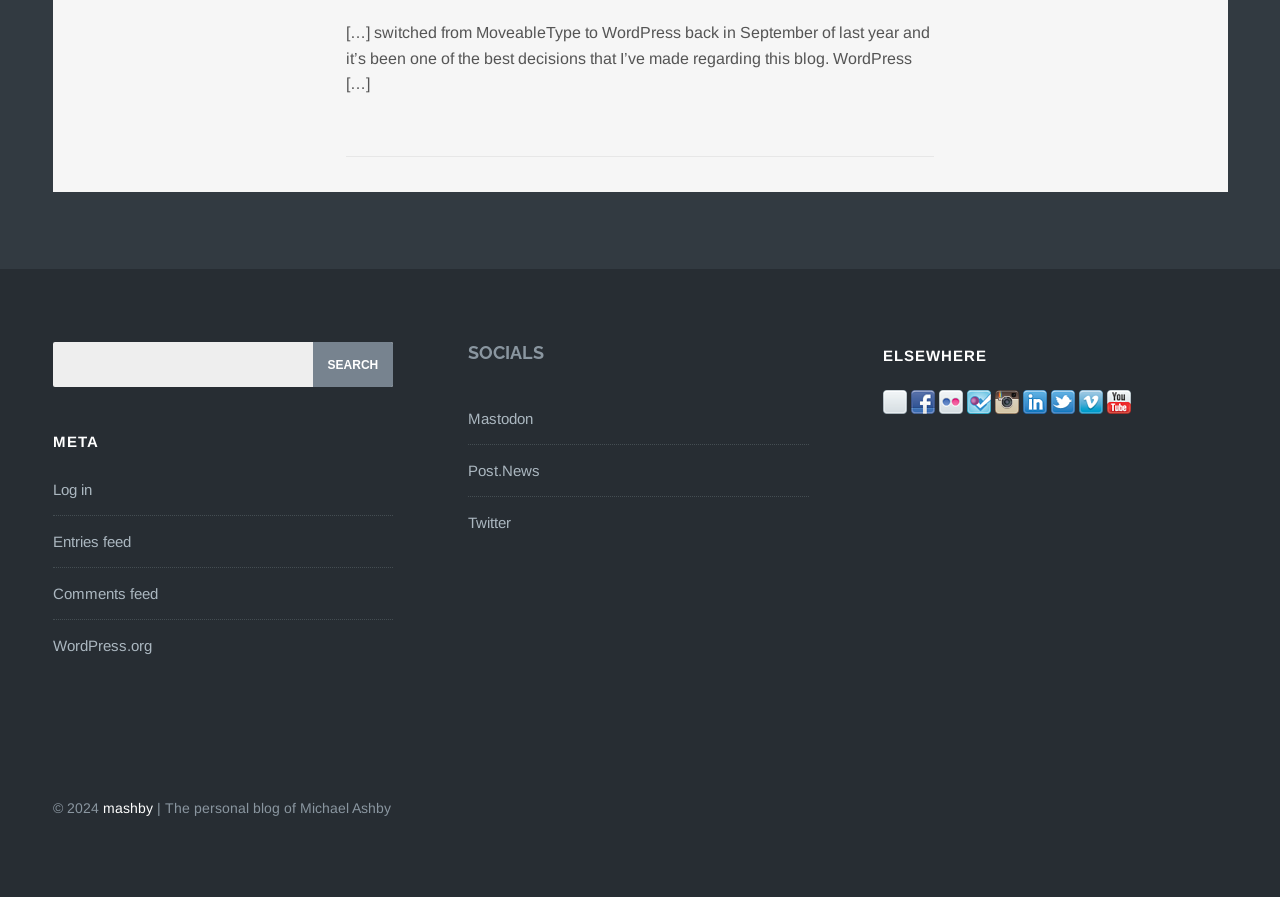Please specify the bounding box coordinates of the region to click in order to perform the following instruction: "Click on the 'Tienda Web' link".

None